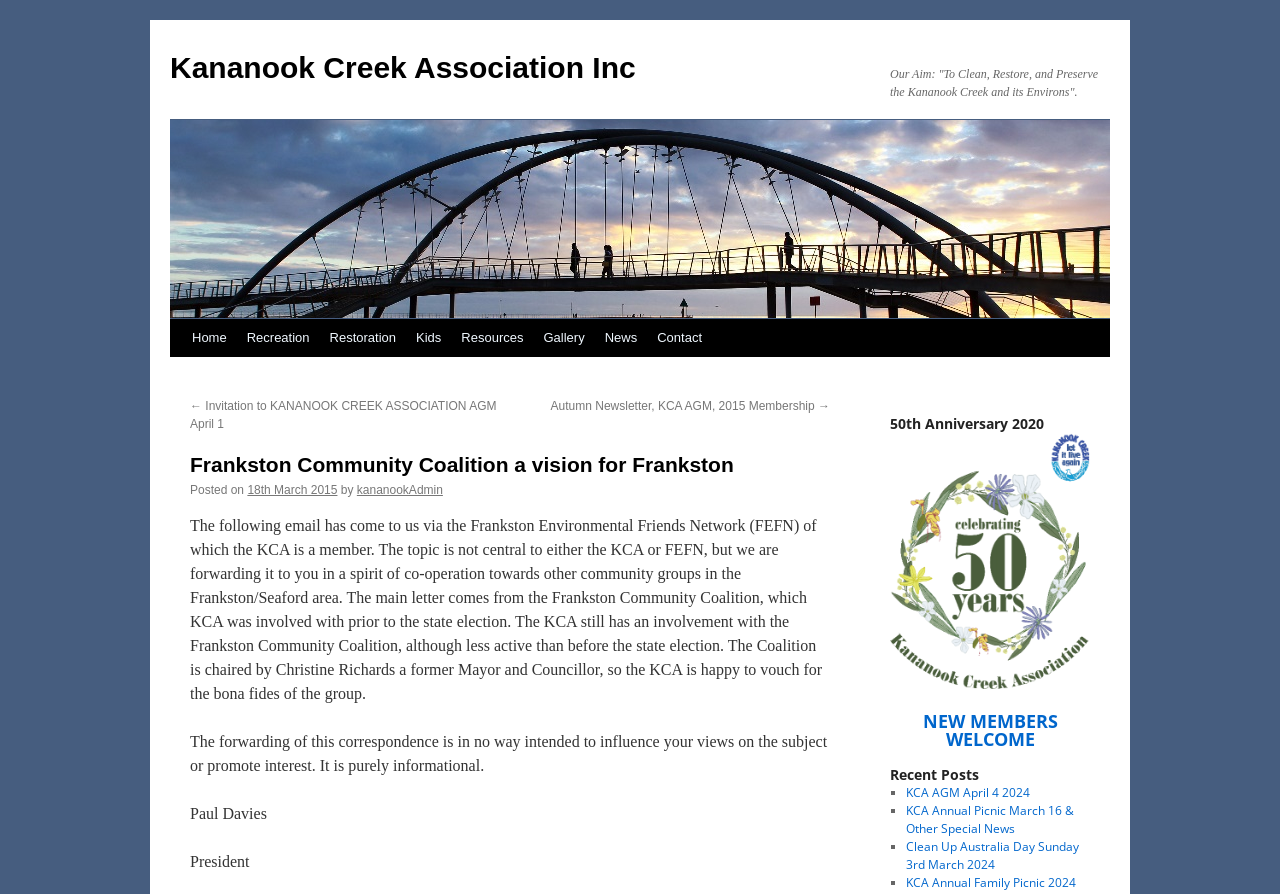Locate the bounding box coordinates of the clickable area to execute the instruction: "Search for a query". Provide the coordinates as four float numbers between 0 and 1, represented as [left, top, right, bottom].

None